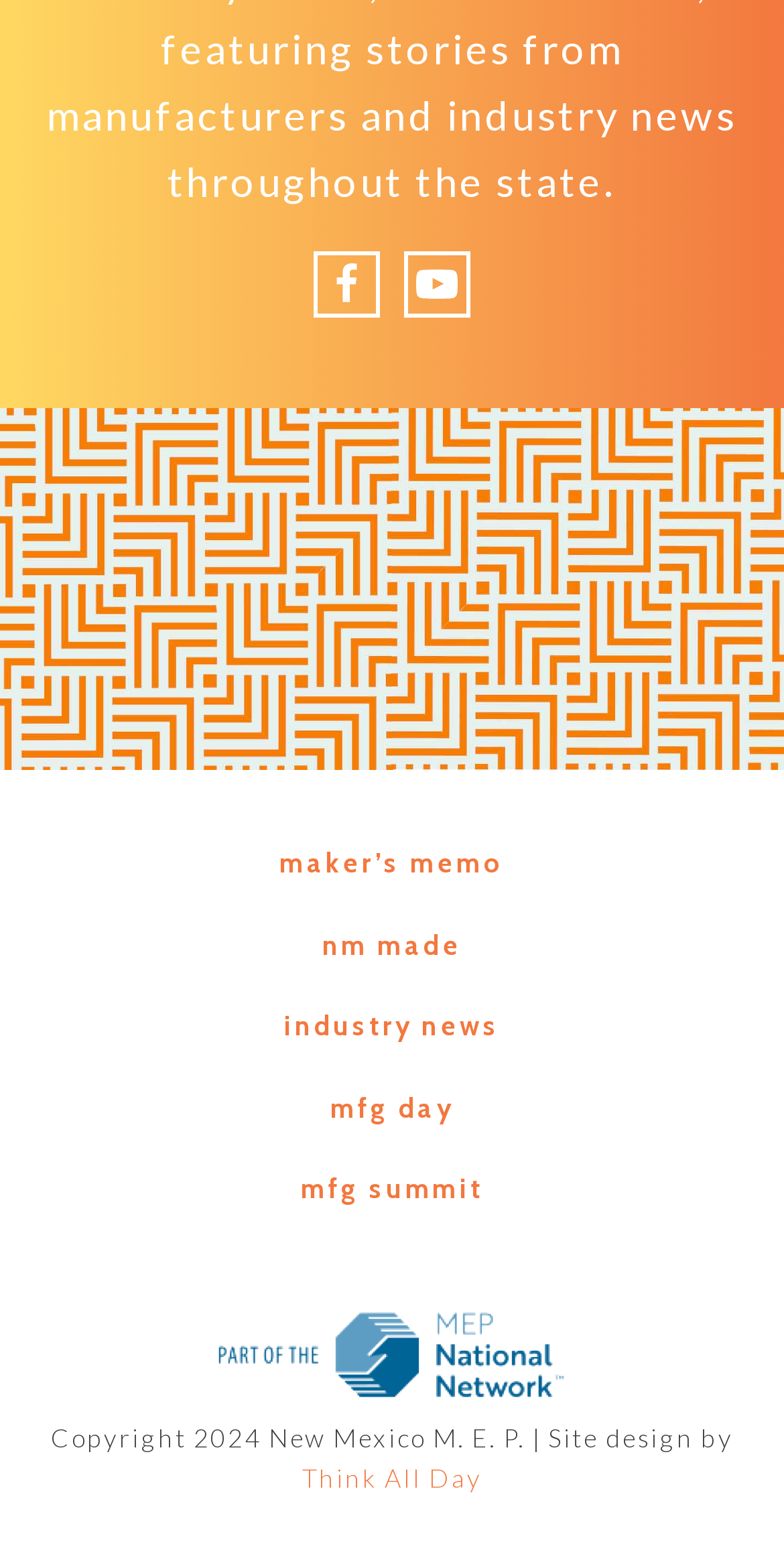Identify the bounding box coordinates of the region I need to click to complete this instruction: "visit Facebook".

[0.399, 0.161, 0.484, 0.204]